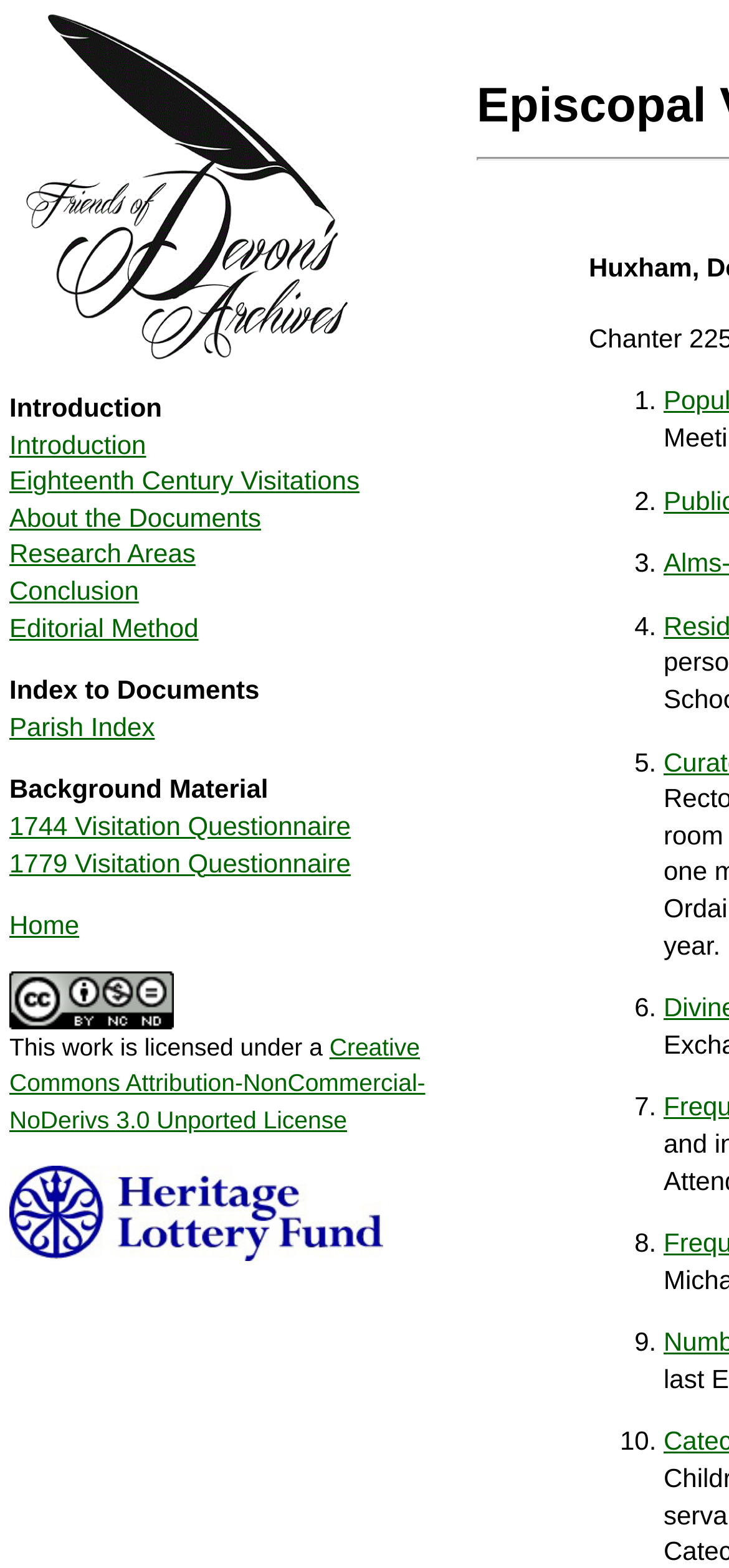Please respond in a single word or phrase: 
How many links are there in the main menu?

9